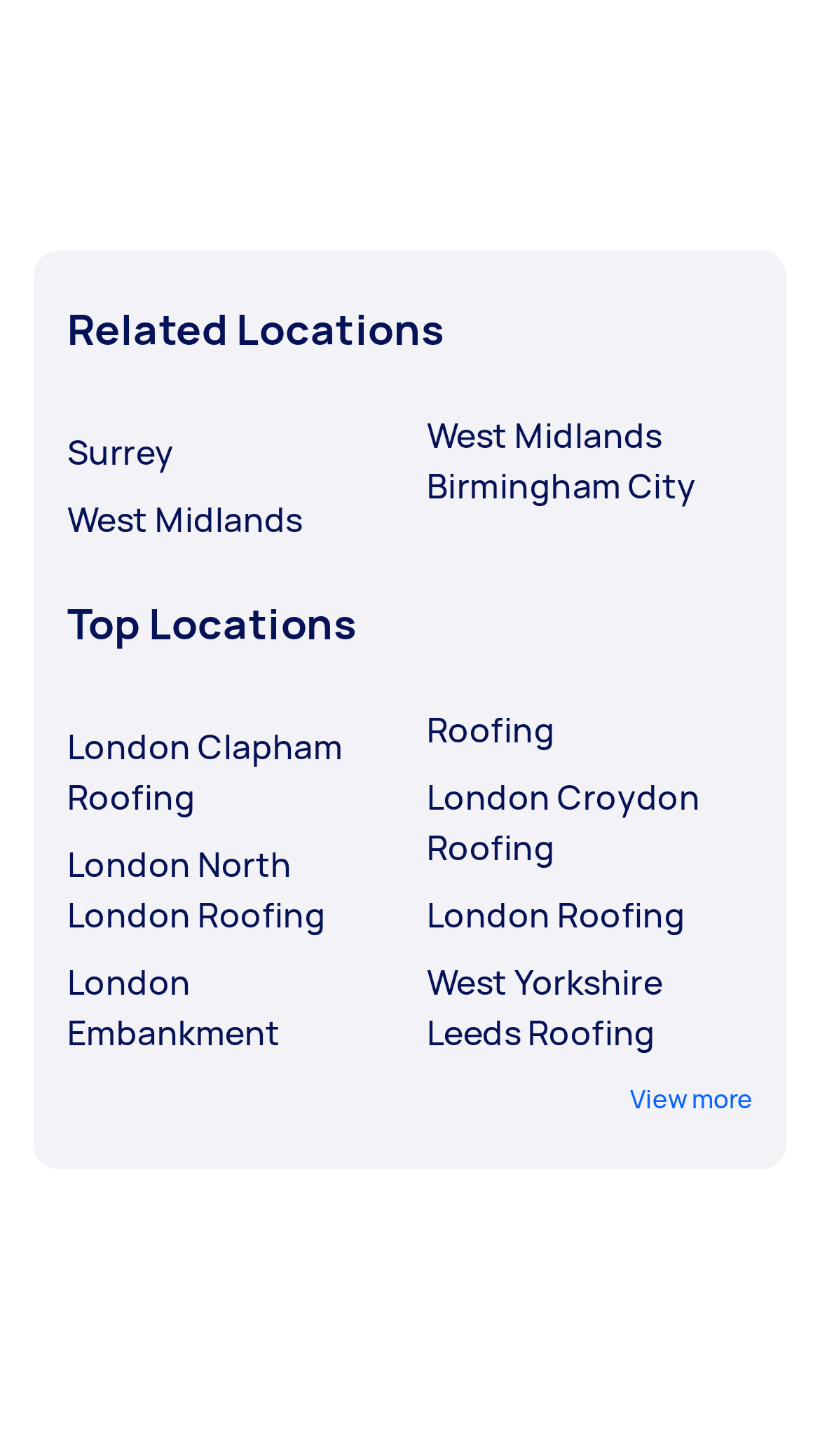Please identify the coordinates of the bounding box for the clickable region that will accomplish this instruction: "View related locations in Surrey".

[0.082, 0.293, 0.479, 0.328]